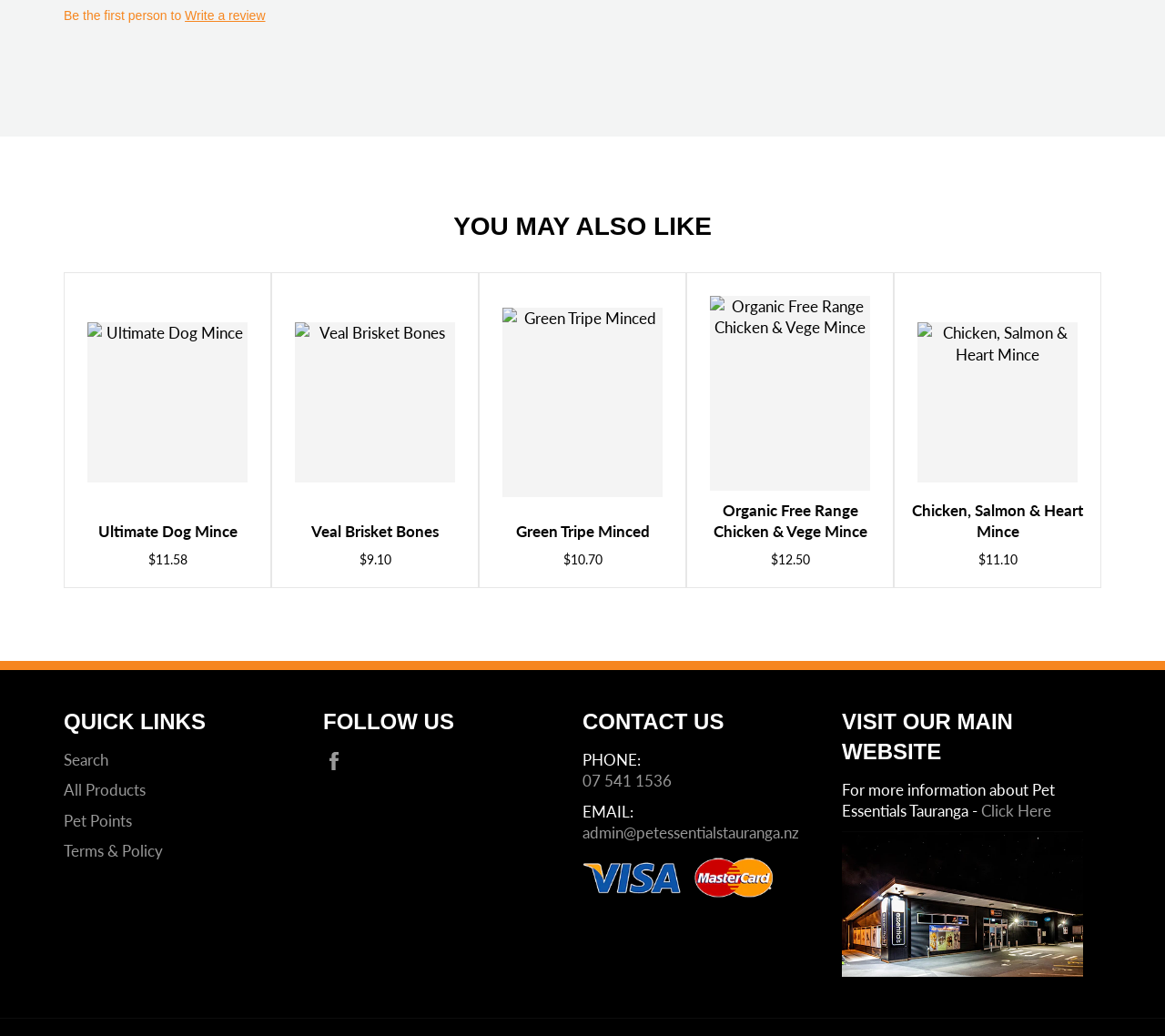Find the bounding box coordinates for the UI element whose description is: "admin@petessentialstauranga.nz". The coordinates should be four float numbers between 0 and 1, in the format [left, top, right, bottom].

[0.5, 0.794, 0.686, 0.813]